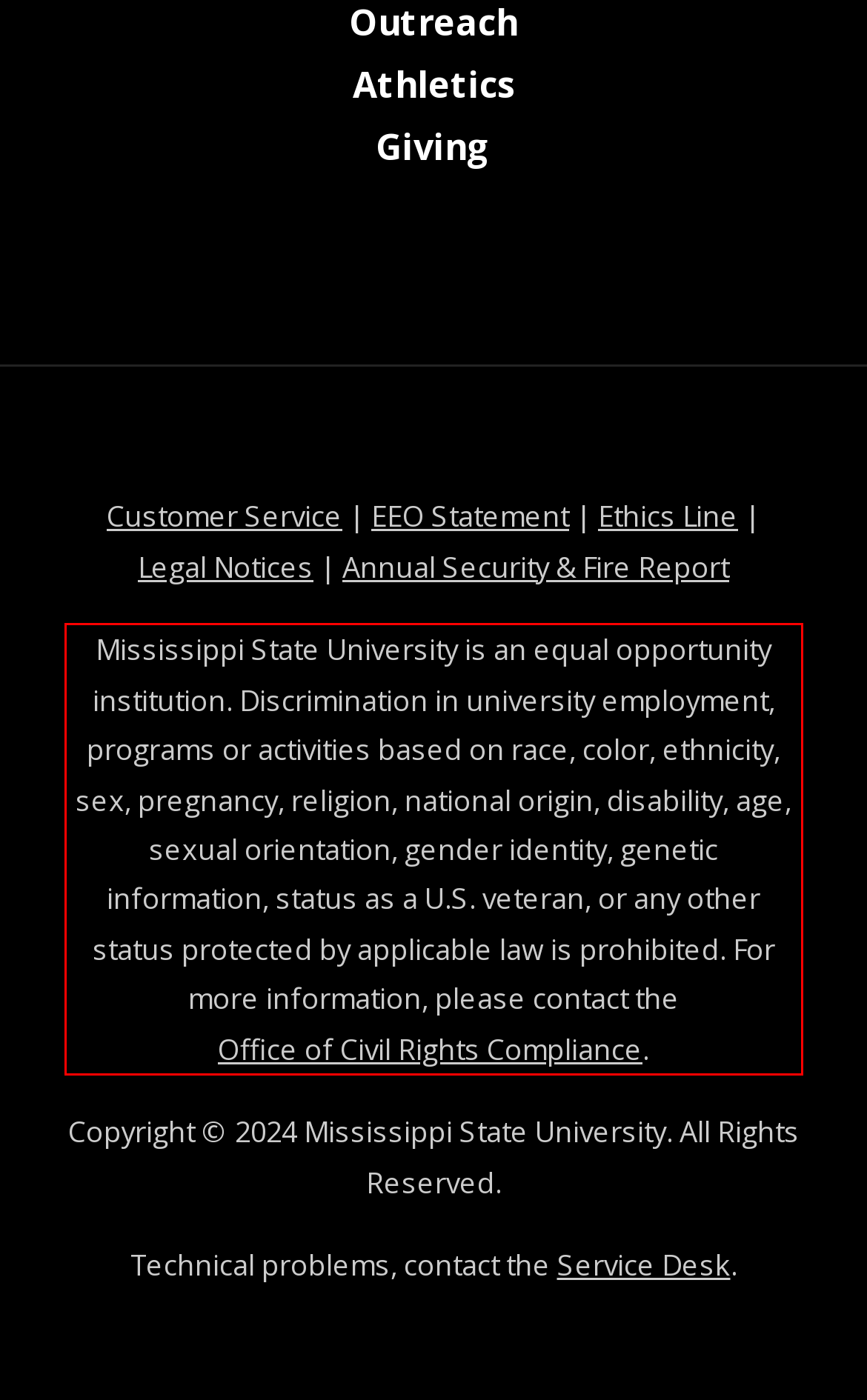Please examine the webpage screenshot containing a red bounding box and use OCR to recognize and output the text inside the red bounding box.

Mississippi State University is an equal opportunity institution. Discrimination in university employment, programs or activities based on race, color, ethnicity, sex, pregnancy, religion, national origin, disability, age, sexual orientation, gender identity, genetic information, status as a U.S. veteran, or any other status protected by applicable law is prohibited. For more information, please contact the Office of Civil Rights Compliance.